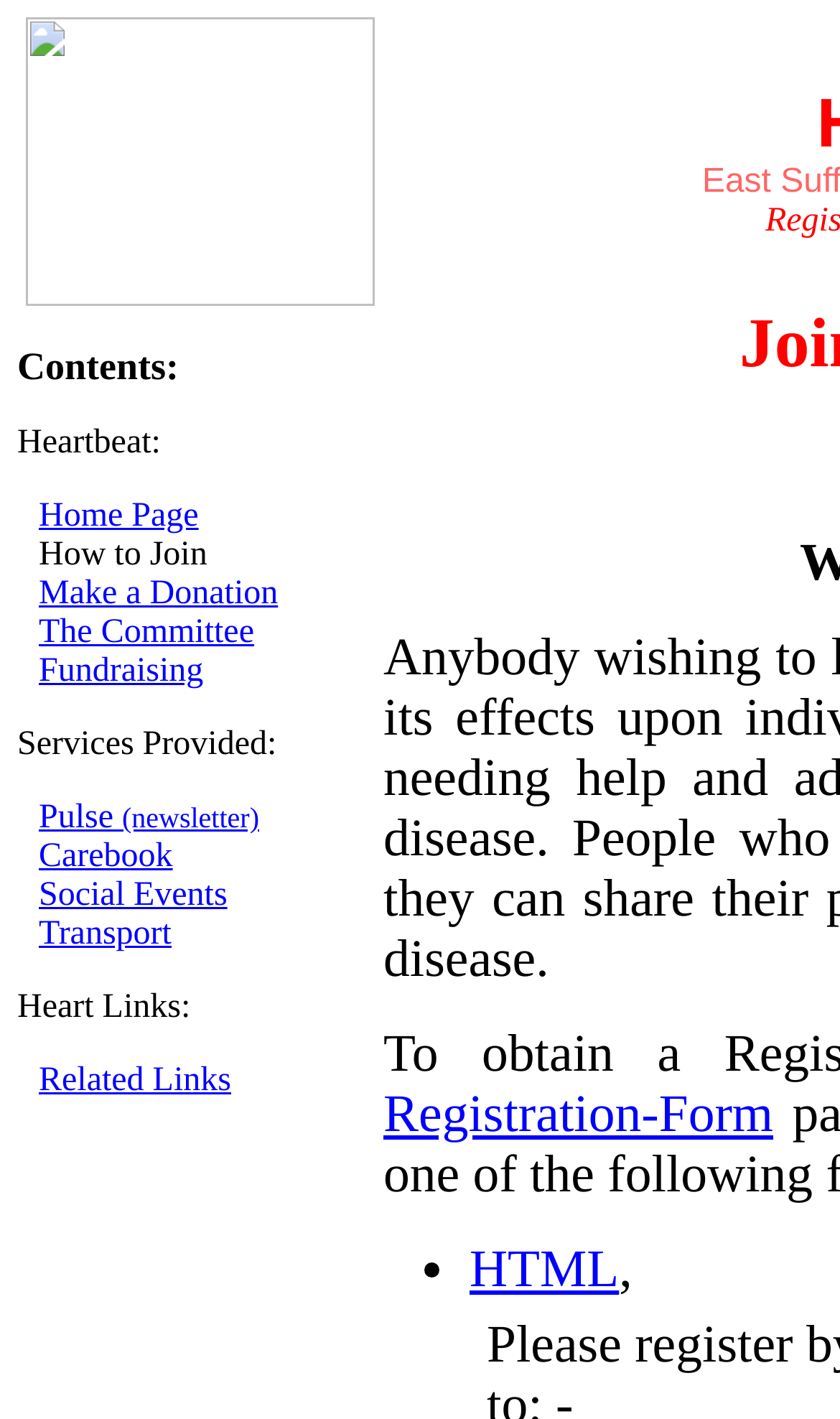Determine the bounding box coordinates of the region to click in order to accomplish the following instruction: "access HTML". Provide the coordinates as four float numbers between 0 and 1, specifically [left, top, right, bottom].

[0.559, 0.874, 0.737, 0.915]